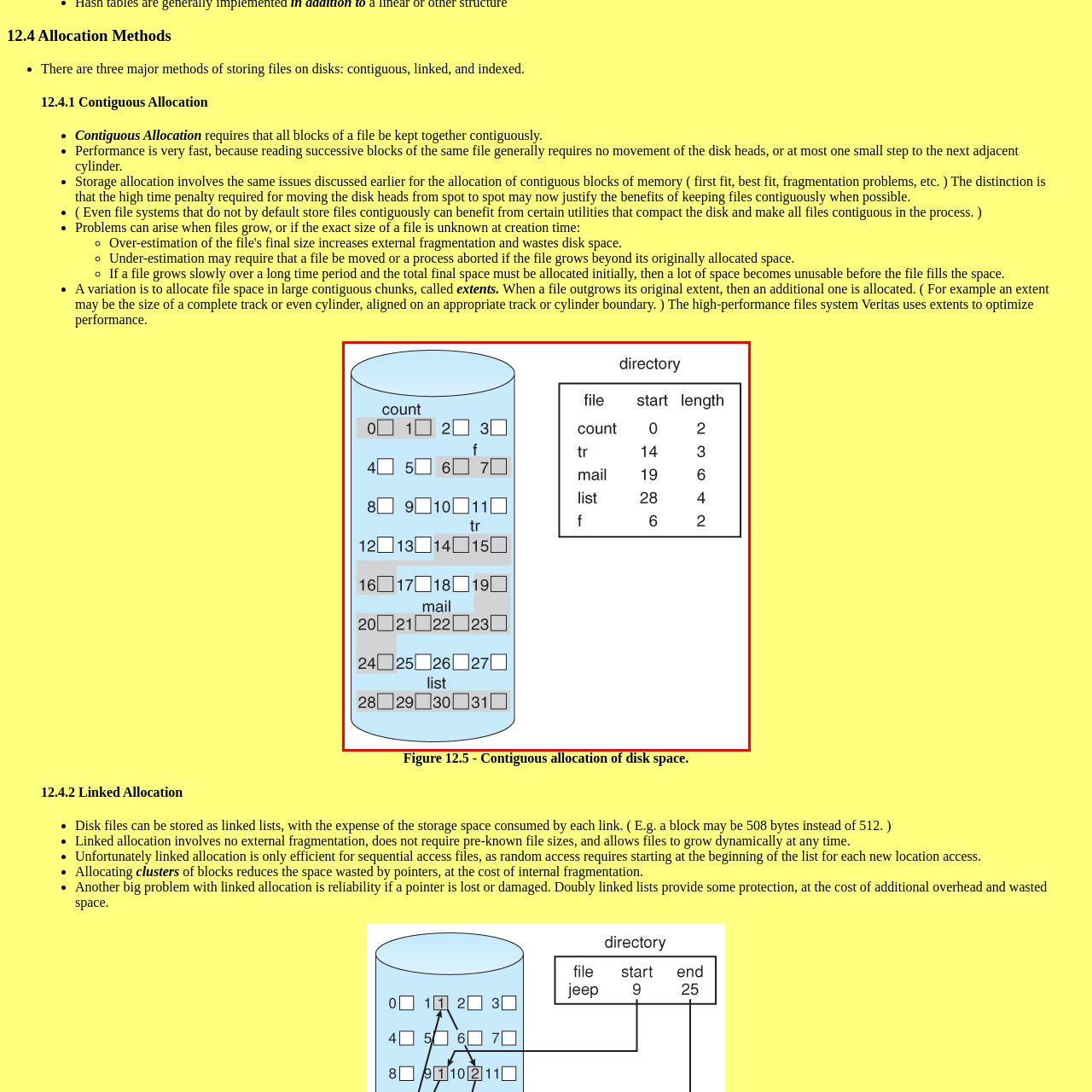Generate an in-depth caption for the image segment highlighted with a red box.

The image illustrates a visual representation of the contiguous allocation of disk space. It features a cylindrical storage device displaying multiple blocks, each marked with their corresponding indices. To the right, a directory table details several files along with their starting positions and lengths.

Key elements include:
- The cylindrical structure labeled as the storage unit, with blocks numbered from 0 to 31. 
- Specific blocks are highlighted to represent allocated files: 'count,' 'tr,' 'mail,' and 'list,' each corresponding to their respective starting positions and lengths as shown in the directory.
- The directory lists files alongside their attributes, such as 'count' starting at block 0 with a length of 2, 'tr' starting at block 14 with a length of 3, 'mail' at block 19 with a length of 6, 'list' at block 28 with a length of 4, and 'f' starting at block 6 with a length of 2.

This diagram effectively communicates how contiguous allocation organizes files on a disk, highlighting the relationship between the physical layout of data and its logical representation in the directory.